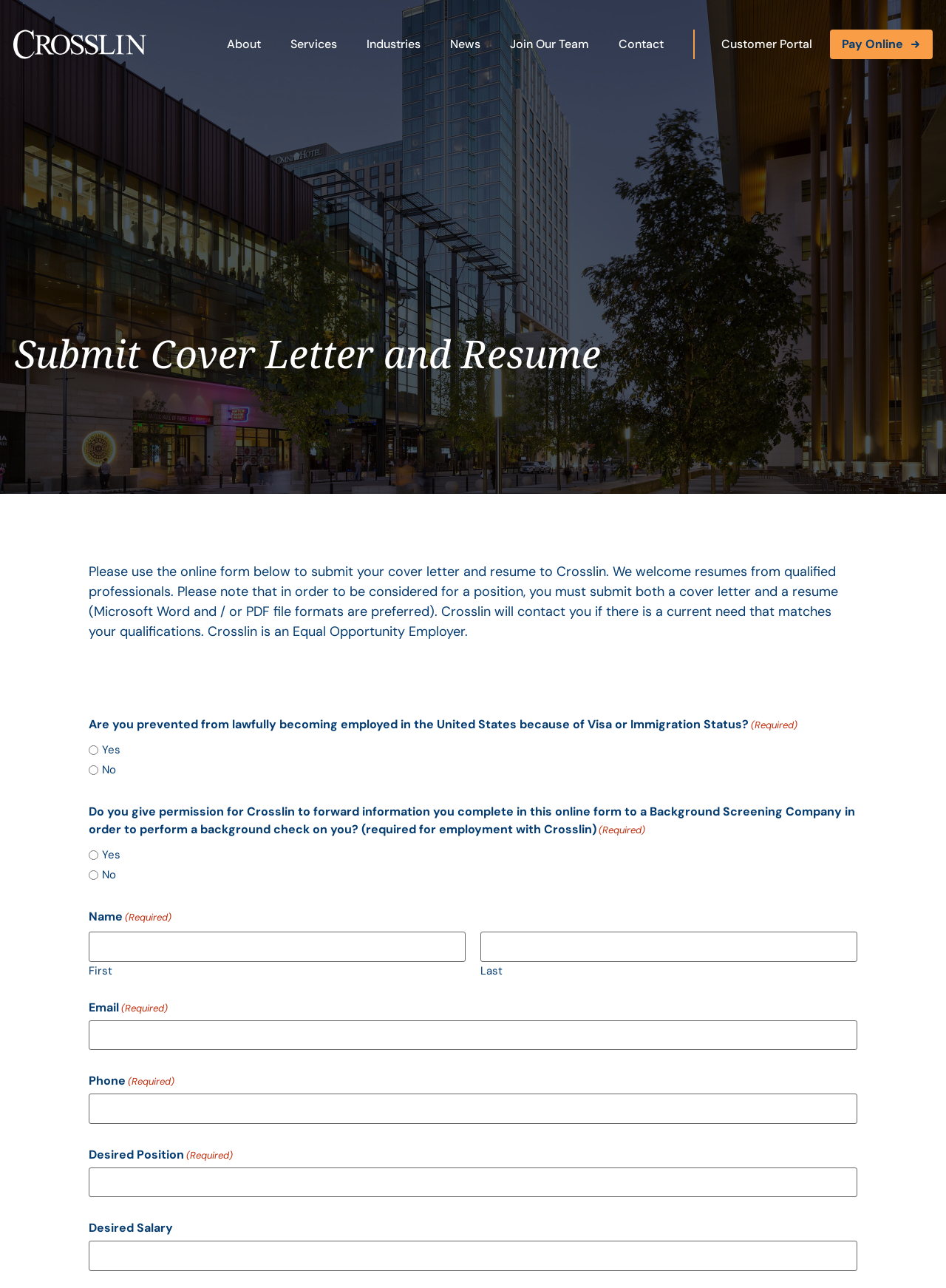Determine the coordinates of the bounding box for the clickable area needed to execute this instruction: "Enter First name".

[0.094, 0.723, 0.492, 0.747]